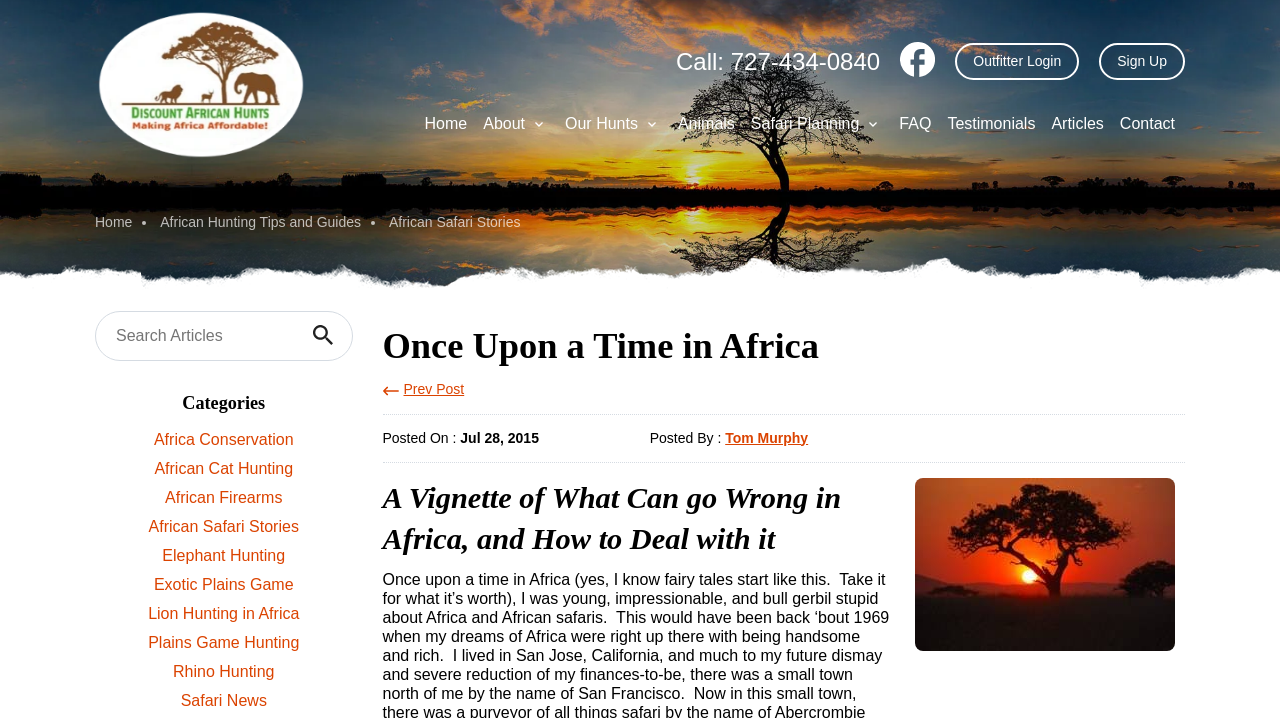Kindly determine the bounding box coordinates for the clickable area to achieve the given instruction: "Click the 'Home' link".

[0.332, 0.16, 0.365, 0.183]